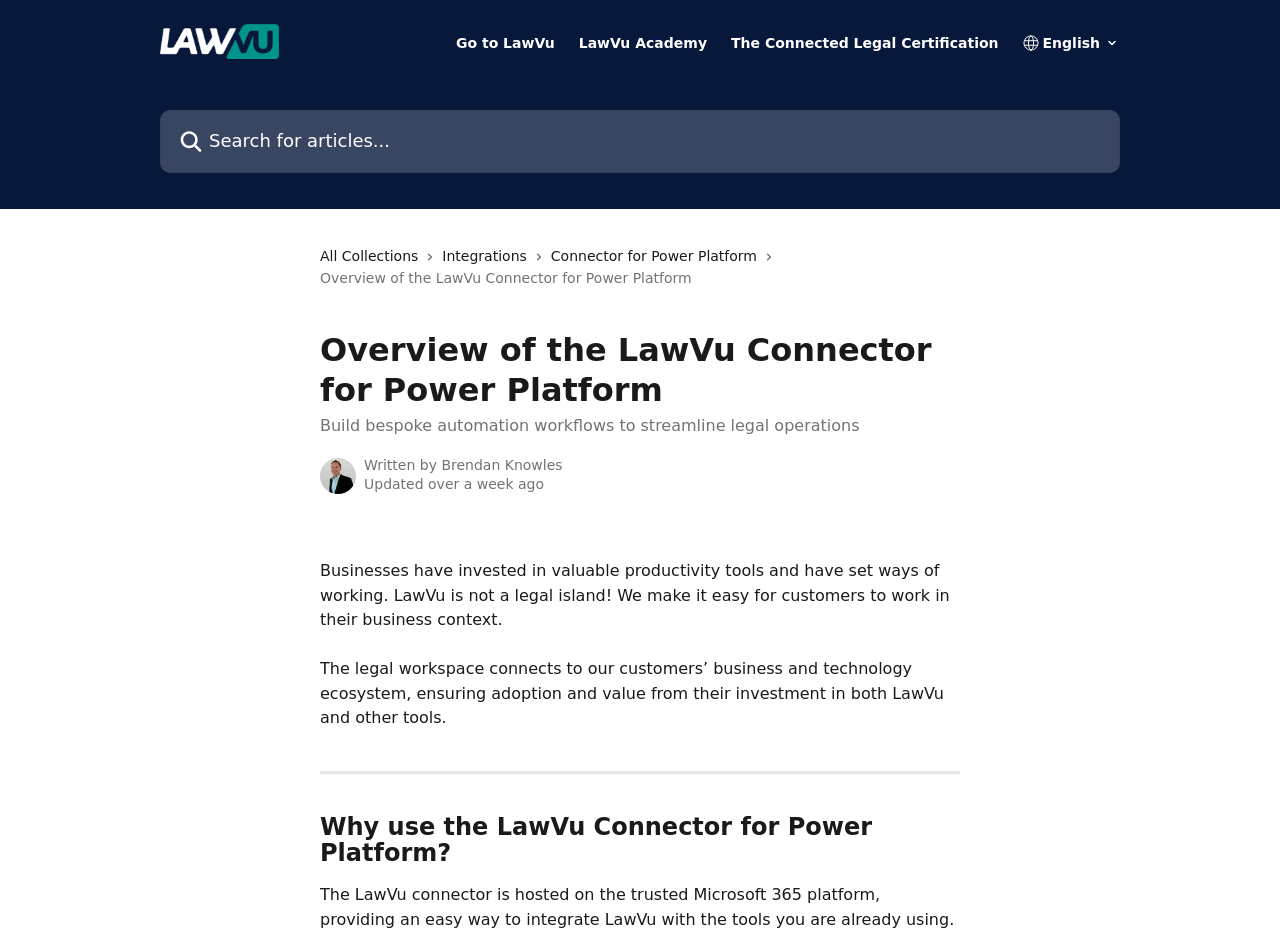Could you locate the bounding box coordinates for the section that should be clicked to accomplish this task: "Search for articles".

[0.125, 0.117, 0.875, 0.184]